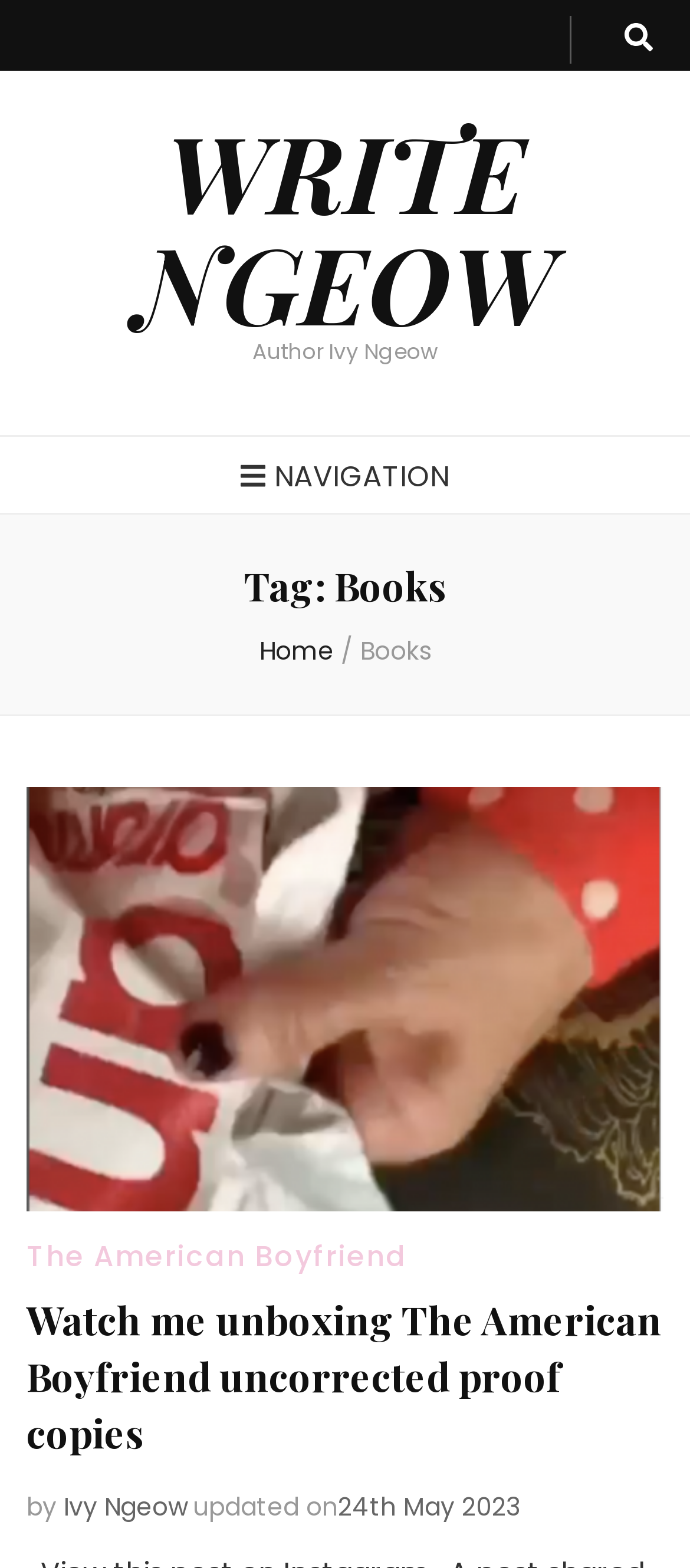Locate the bounding box coordinates of the element that needs to be clicked to carry out the instruction: "Reply to the topic". The coordinates should be given as four float numbers ranging from 0 to 1, i.e., [left, top, right, bottom].

None